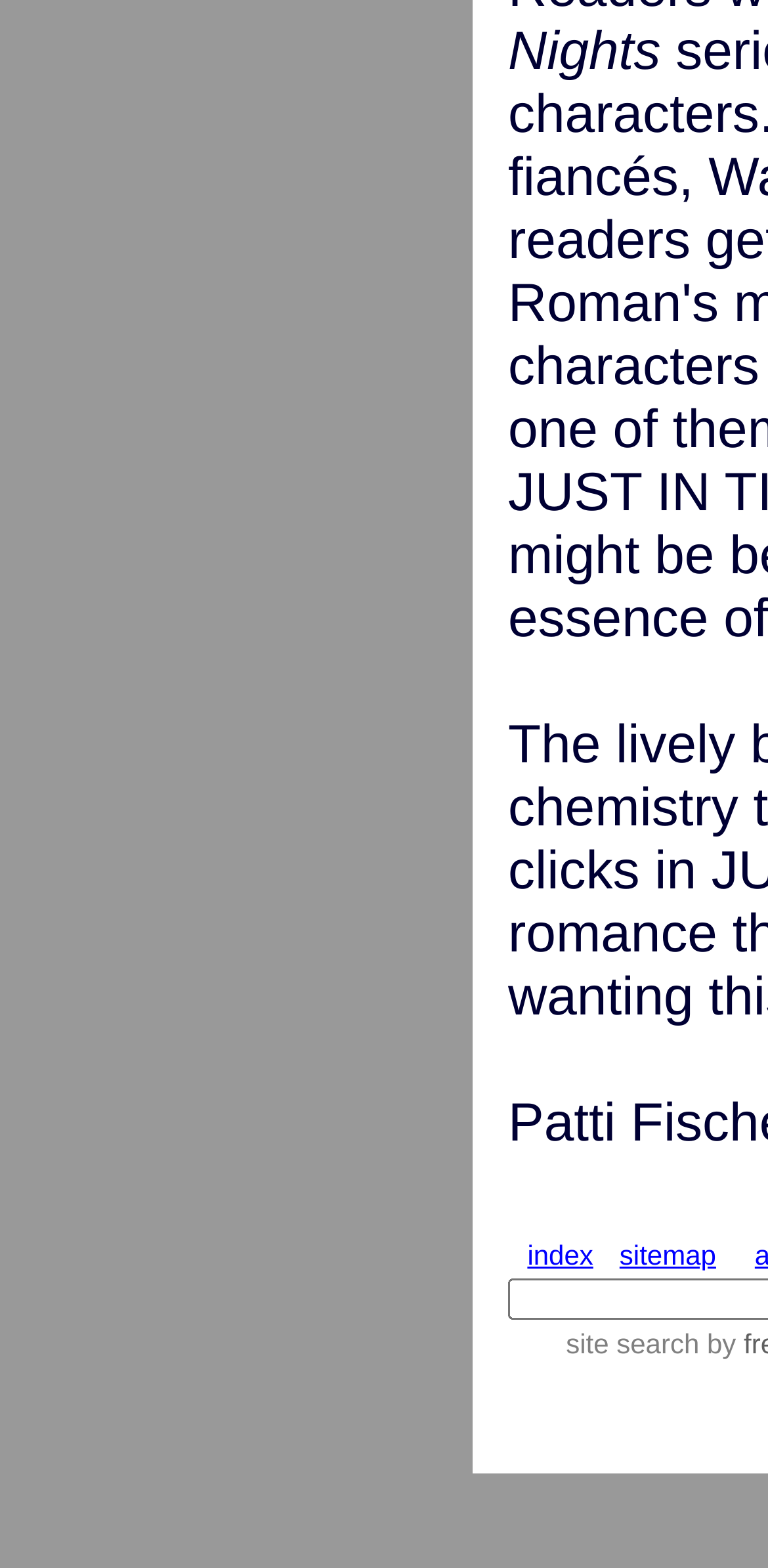Given the element description sitemap, specify the bounding box coordinates of the corresponding UI element in the format (top-left x, top-left y, bottom-right x, bottom-right y). All values must be between 0 and 1.

[0.807, 0.79, 0.932, 0.81]